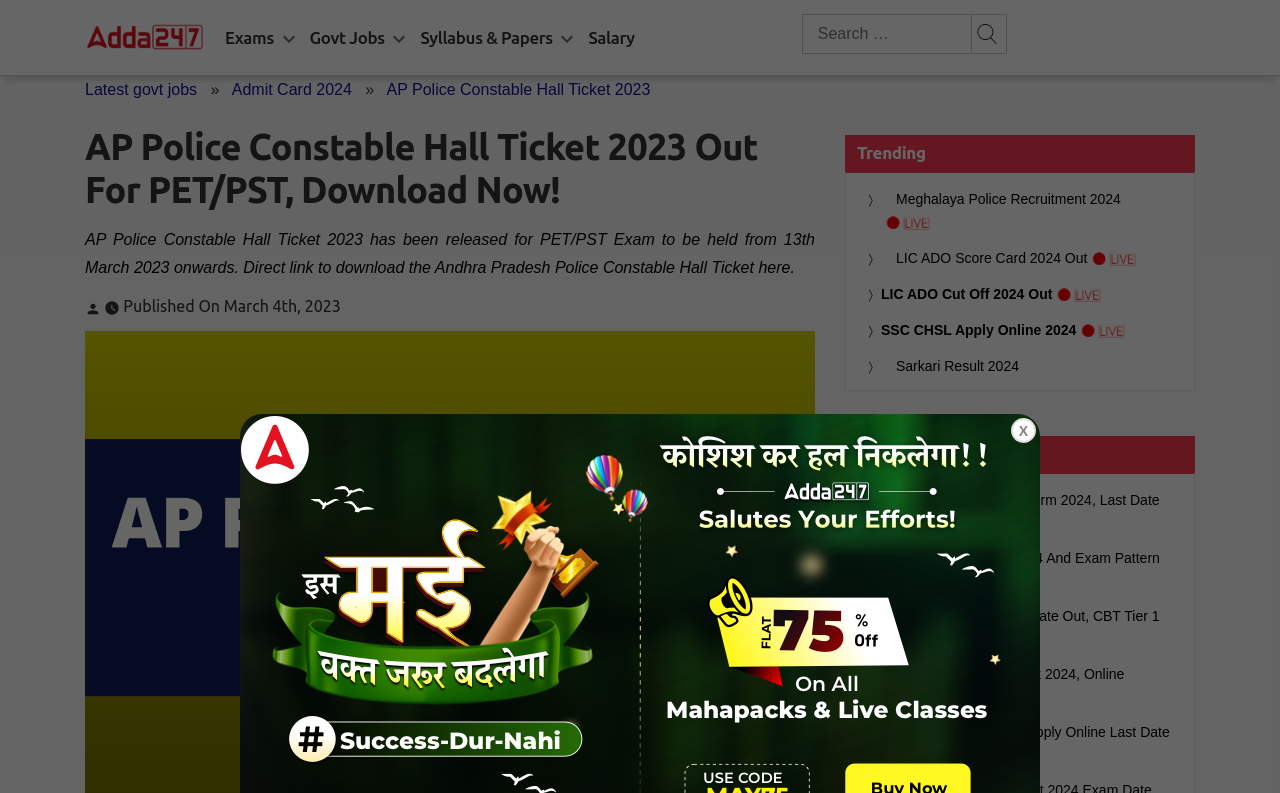Please identify the bounding box coordinates of the clickable region that I should interact with to perform the following instruction: "Download AP Police Constable Hall Ticket 2023". The coordinates should be expressed as four float numbers between 0 and 1, i.e., [left, top, right, bottom].

[0.066, 0.158, 0.637, 0.267]